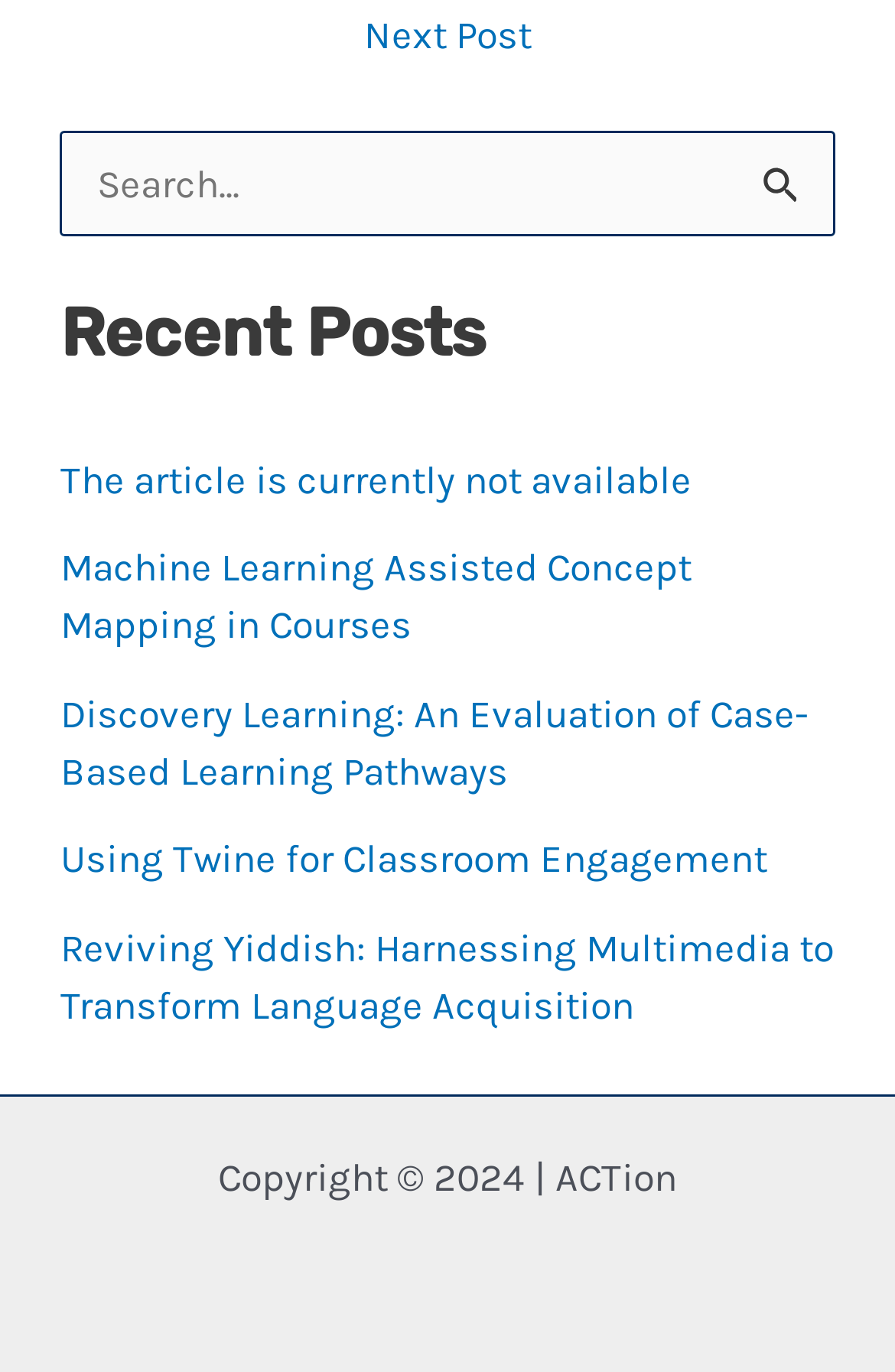Identify the bounding box coordinates of the section that should be clicked to achieve the task described: "Click the next post".

[0.047, 0.012, 0.953, 0.04]